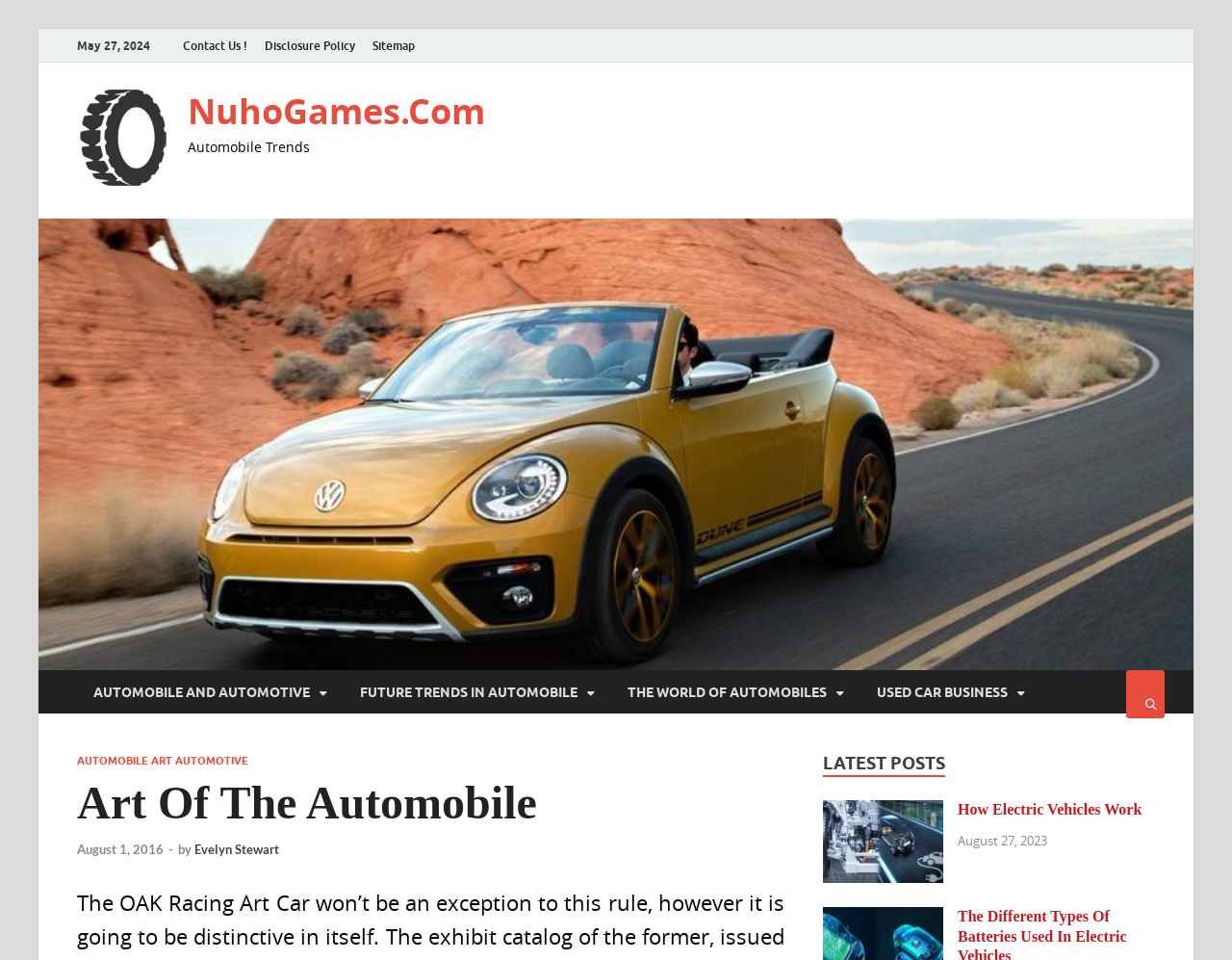Specify the bounding box coordinates of the area to click in order to execute this command: 'Read about AUTOMOBILE AND AUTOMOTIVE'. The coordinates should consist of four float numbers ranging from 0 to 1, and should be formatted as [left, top, right, bottom].

[0.062, 0.698, 0.279, 0.744]